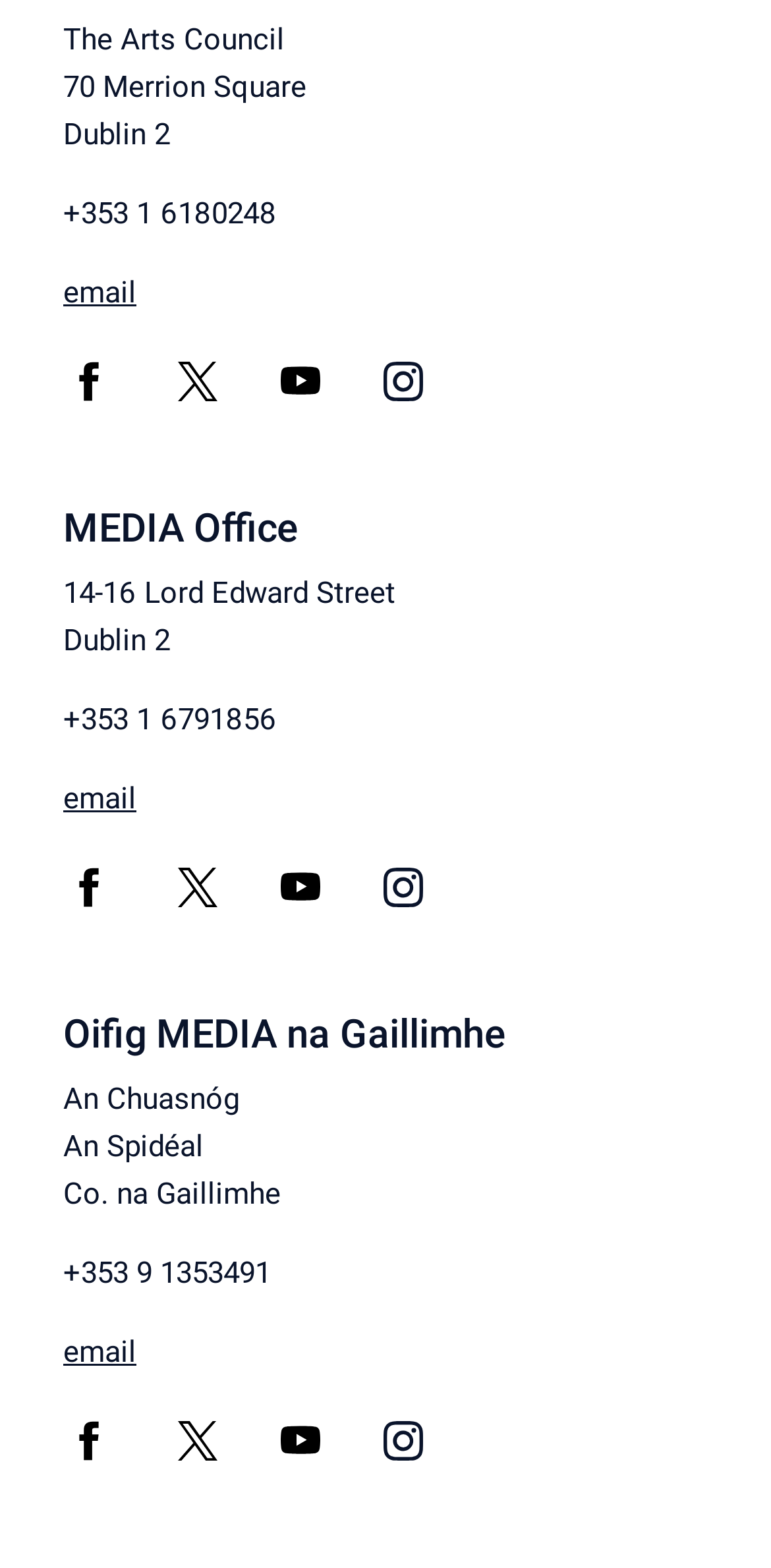Identify the bounding box of the UI element that matches this description: "aria-label="Twitter"".

[0.19, 0.892, 0.323, 0.943]